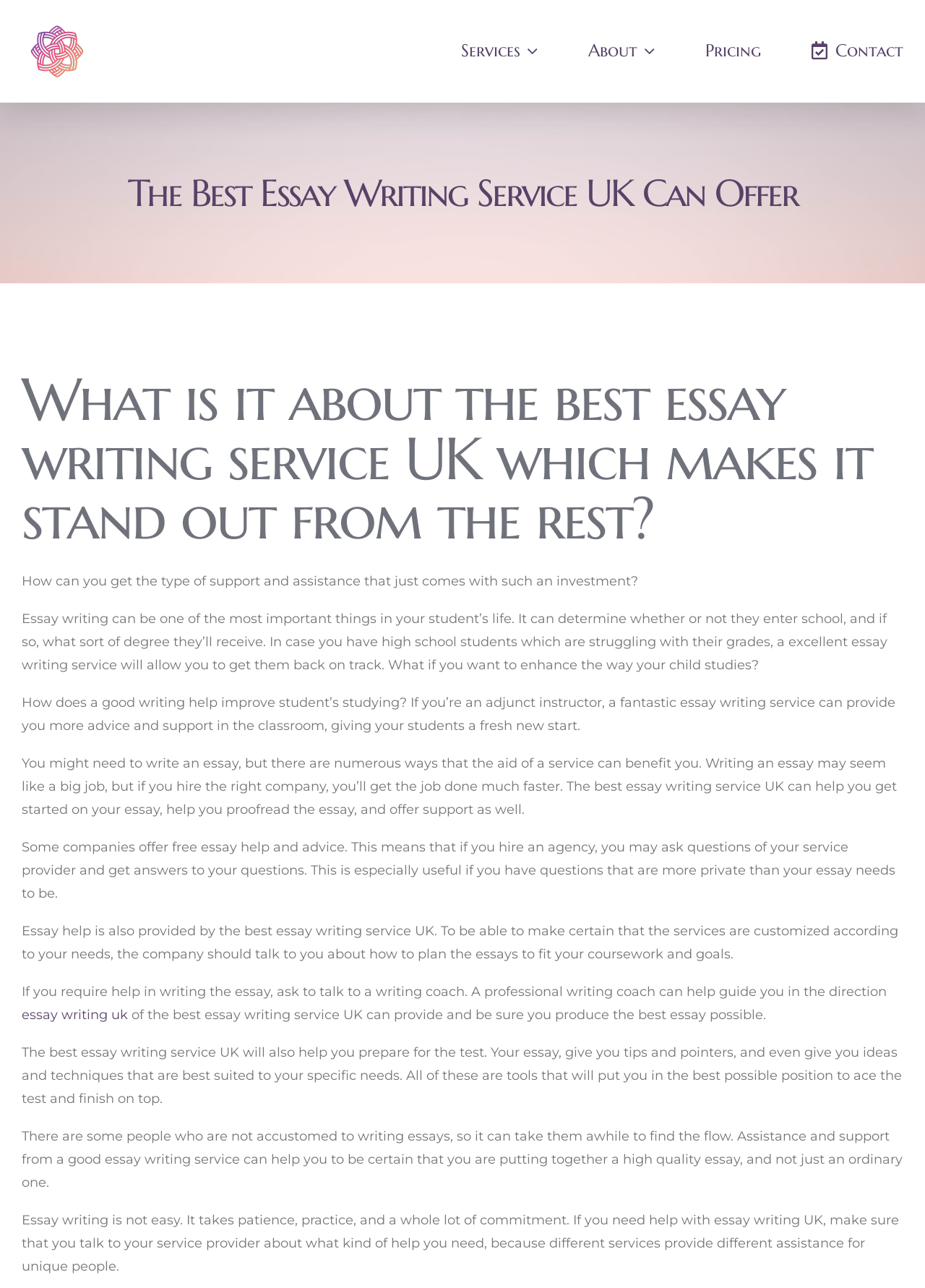What is the purpose of a good essay writing service?
Look at the image and answer the question with a single word or phrase.

To improve student's studying